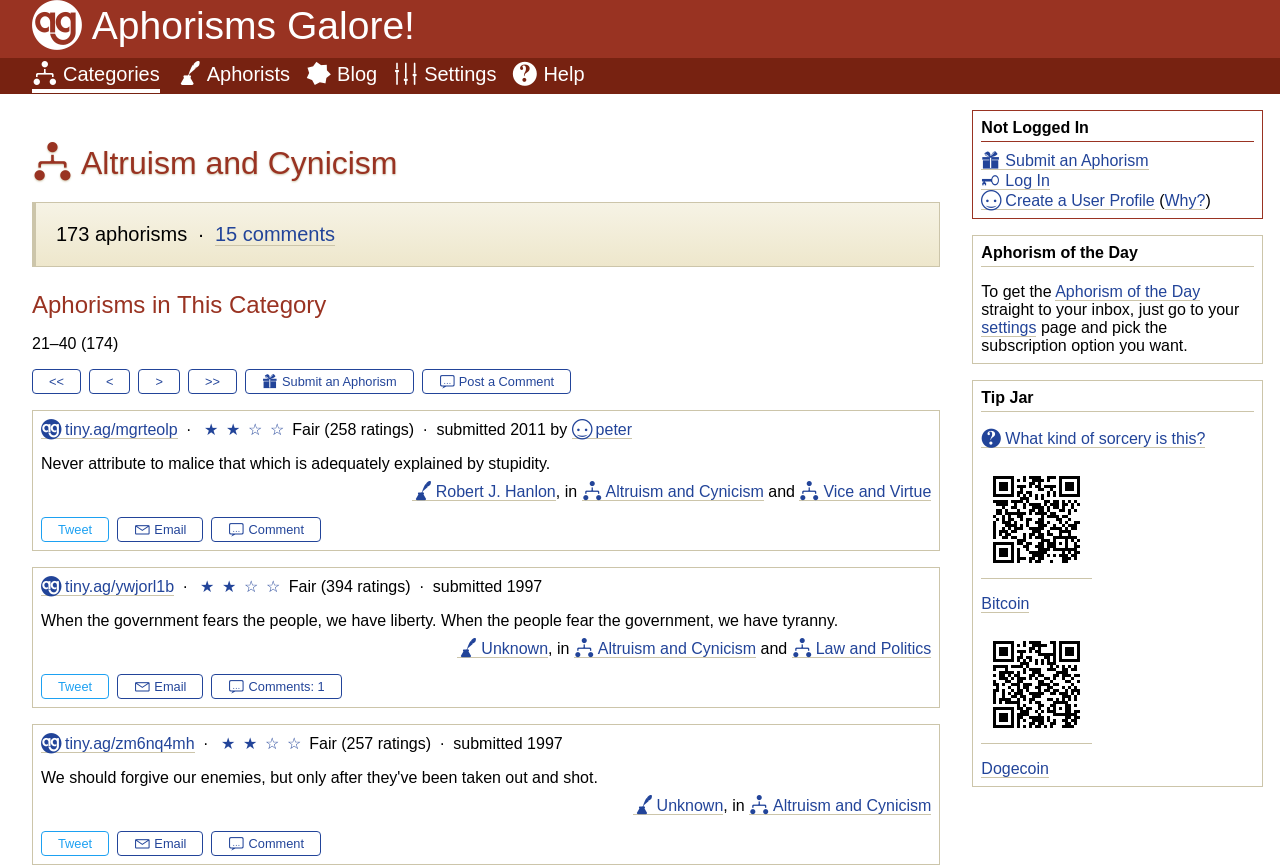Provide an in-depth caption for the webpage.

This webpage is titled "Aphorisms Galore!" and has a categories section with links to "Altruism and Cynicism", "Aphorists", "Blog", "Settings", and "Help". The top-right corner of the page displays the user's login status, with options to "Submit an Aphorism", "Log In", "Create a User Profile", and a "Why?" link.

Below the categories section, there is a highlighted section with the title "Aphorism of the Day" and a brief description. This section also includes a link to receive the aphorism of the day via email and a "Tip Jar" section with cryptocurrency donation options.

The main content of the page is divided into sections, each containing an aphorism, its rating, and submission information. There are multiple aphorisms listed, each with its own rating system, submission date, and category. The rating system consists of stars and allows users to rate the aphorisms. Each aphorism also has links to share it on Twitter, email it, and post a comment.

The page has a navigation system at the bottom, allowing users to navigate through the list of aphorisms. There are also links to submit an aphorism and post a comment at the bottom of the page.